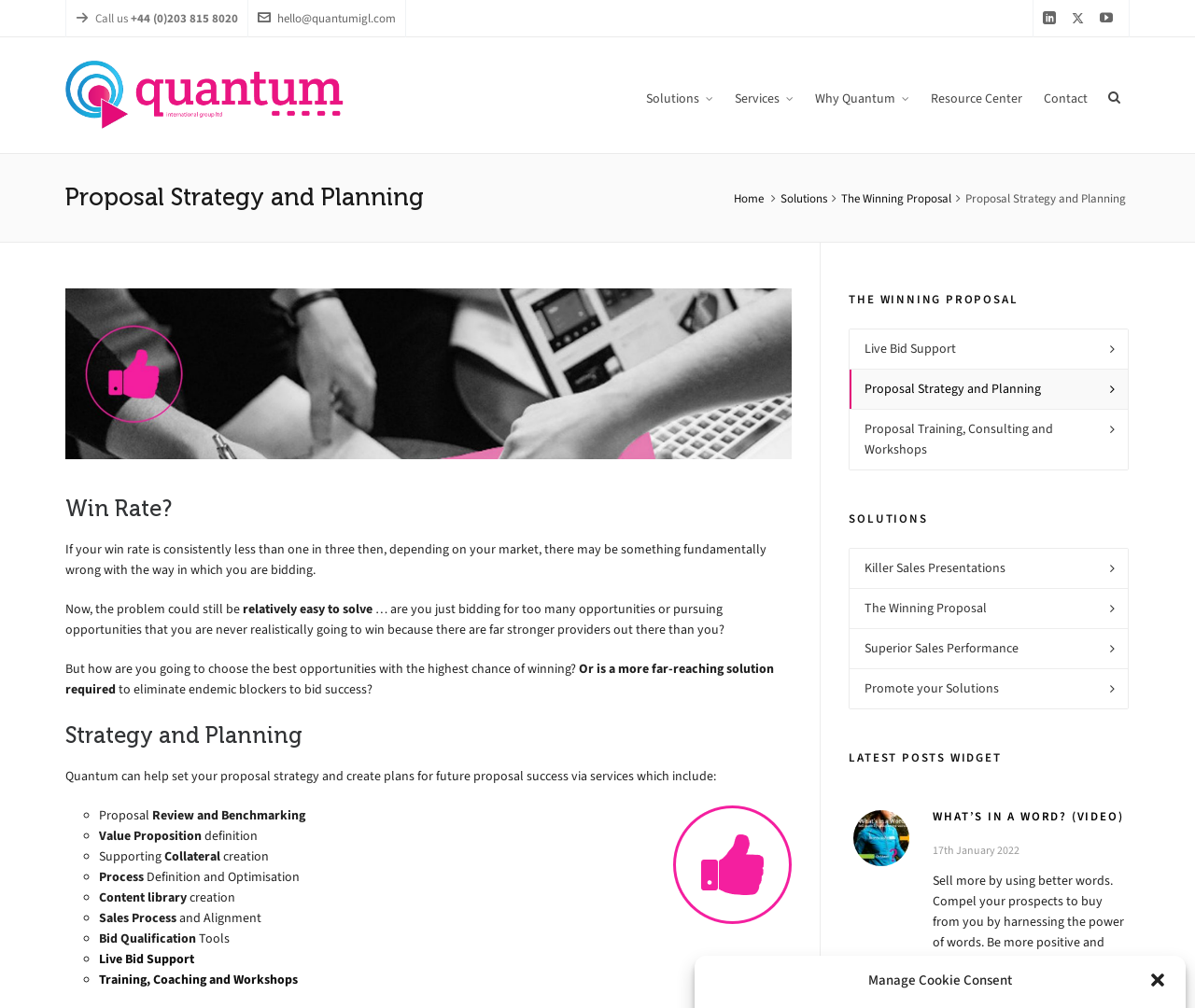What is the company name?
Give a single word or phrase answer based on the content of the image.

Quantum